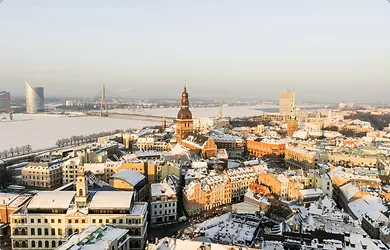Summarize the image with a detailed caption.

The image captures a stunning panoramic view of Riga, Latvia, during winter, showcasing the city's picturesque landscape blanketed in snow. Highlighted in the foreground are the historic rooftops of the Old Town, characterized by their unique architectural styles. The central point of interest is the prominent spire of St. Peter's Church, standing tall amidst the city's skyline. In the background, the frozen Daugava River and the modern structures along the waterfront reflect the contrast between Riga's rich history and contemporary developments. The soft golden light of the winter sun bathes the scene, adding warmth to the serene atmosphere. This image beautifully encapsulates the charm and beauty of Latvia's capital, inviting viewers to explore its magical winter landscapes.